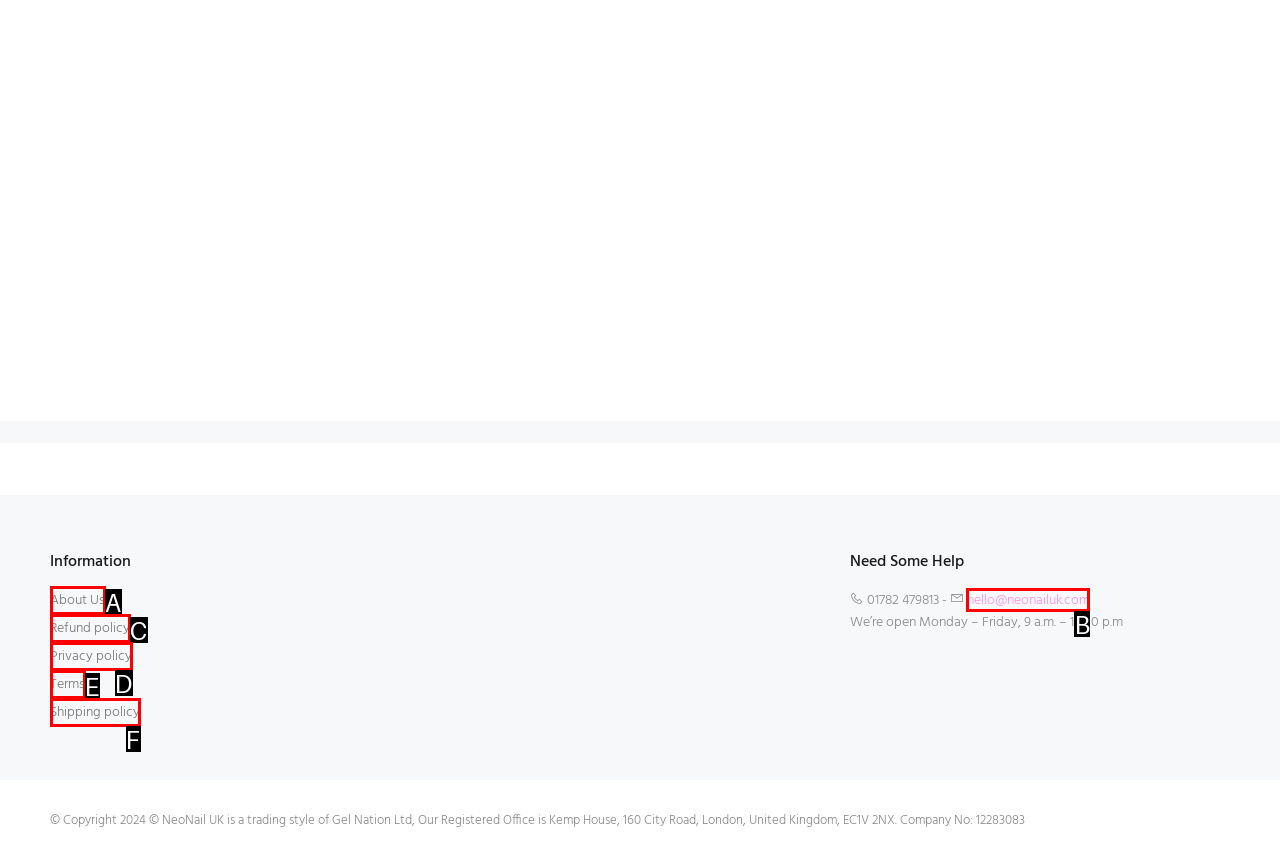Determine which option aligns with the description: About Us. Provide the letter of the chosen option directly.

A